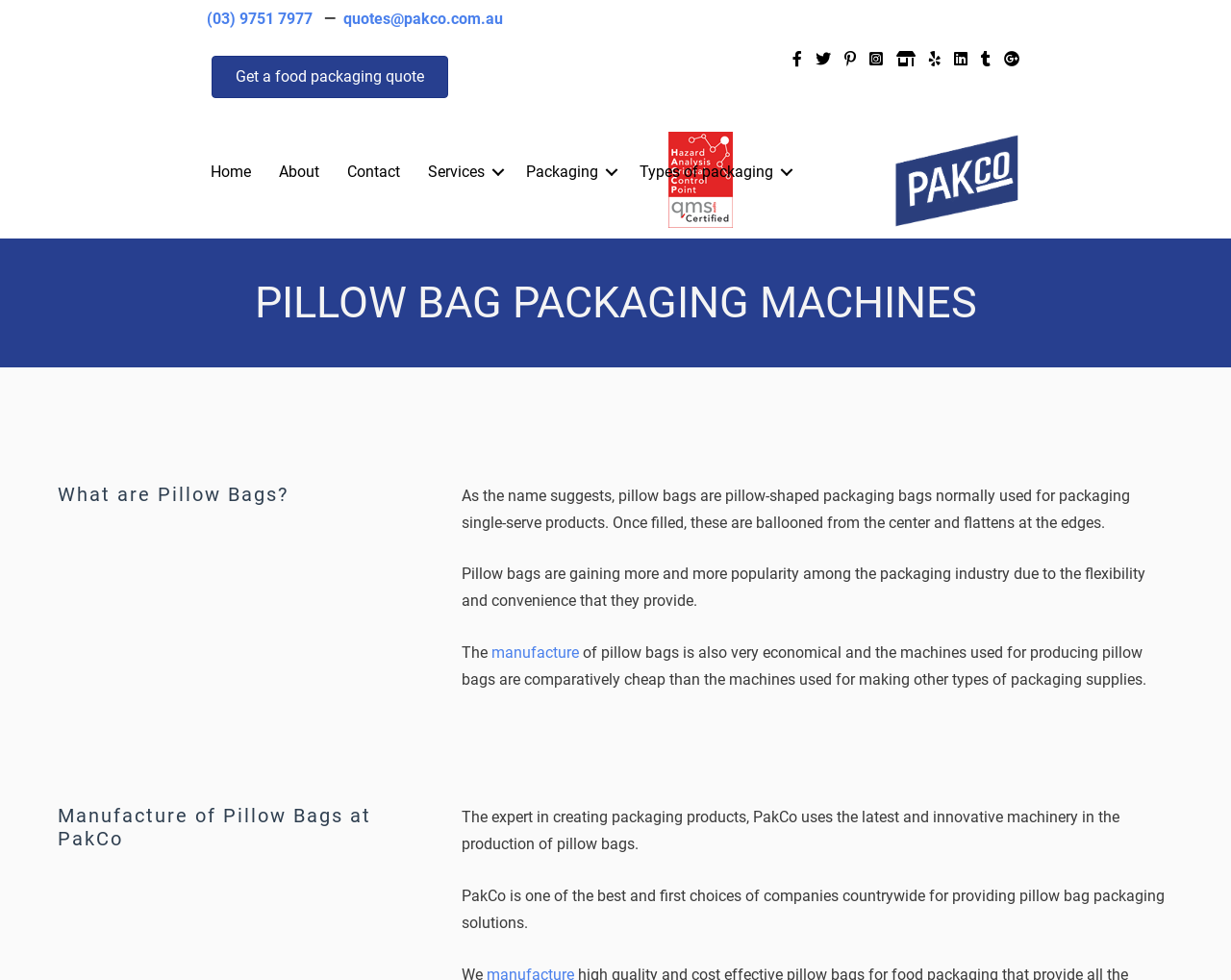Create a detailed summary of the webpage's content and design.

The webpage is about pillow bag packaging machines by PakCo. At the top left, there is a phone number "(03) 9751 7977" and an email address "quotes@pakco.com.au" separated by a dash. Next to them is a call-to-action button "Get a food packaging quote". 

On the top right, there are two images: the HACCP-Stacked_Full-Colour-header-image and the PakCo New logo for new header. 

Below the top section, there is a navigation menu with links to "Home", "About", "Contact", "Services", "Packaging", and "Types of packaging". 

The main content of the webpage is about pillow bag packaging machines. It starts with a heading "PILLOW BAG PACKAGING MACHINES" followed by a subheading "What are Pillow Bags?" and a paragraph explaining what pillow bags are. 

There are two more paragraphs describing the benefits of pillow bags, including their flexibility, convenience, and economical manufacturing process. 

The webpage also highlights PakCo's expertise in manufacturing pillow bags, stating that they use the latest machinery and are a top choice for companies seeking pillow bag packaging solutions.